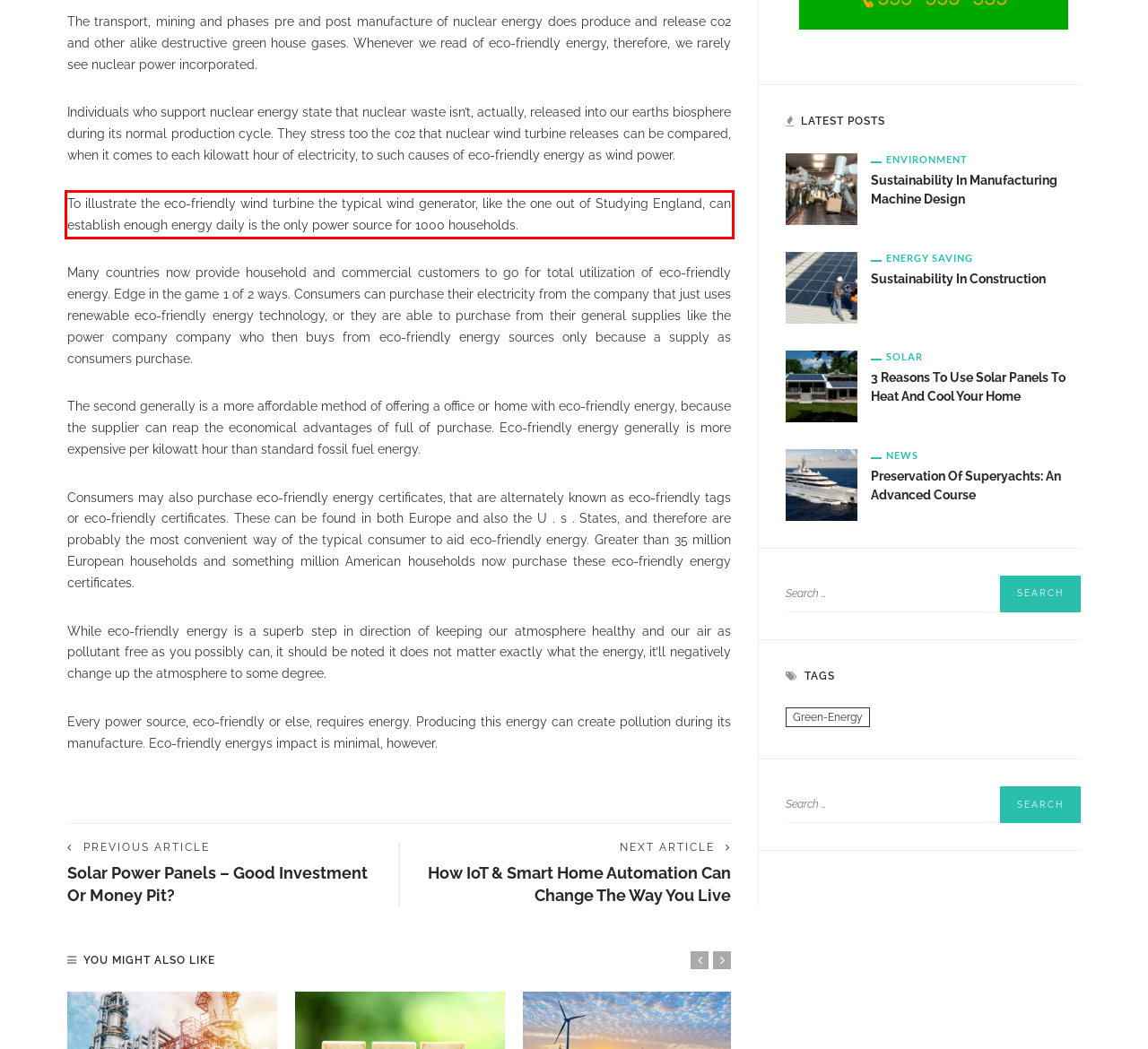Please identify and extract the text from the UI element that is surrounded by a red bounding box in the provided webpage screenshot.

To illustrate the eco-friendly wind turbine the typical wind generator, like the one out of Studying England, can establish enough energy daily is the only power source for 1000 households.